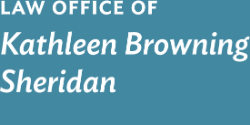What is the name of the lawyer associated with the law office?
Give a one-word or short phrase answer based on the image.

Kathleen Browning Sheridan